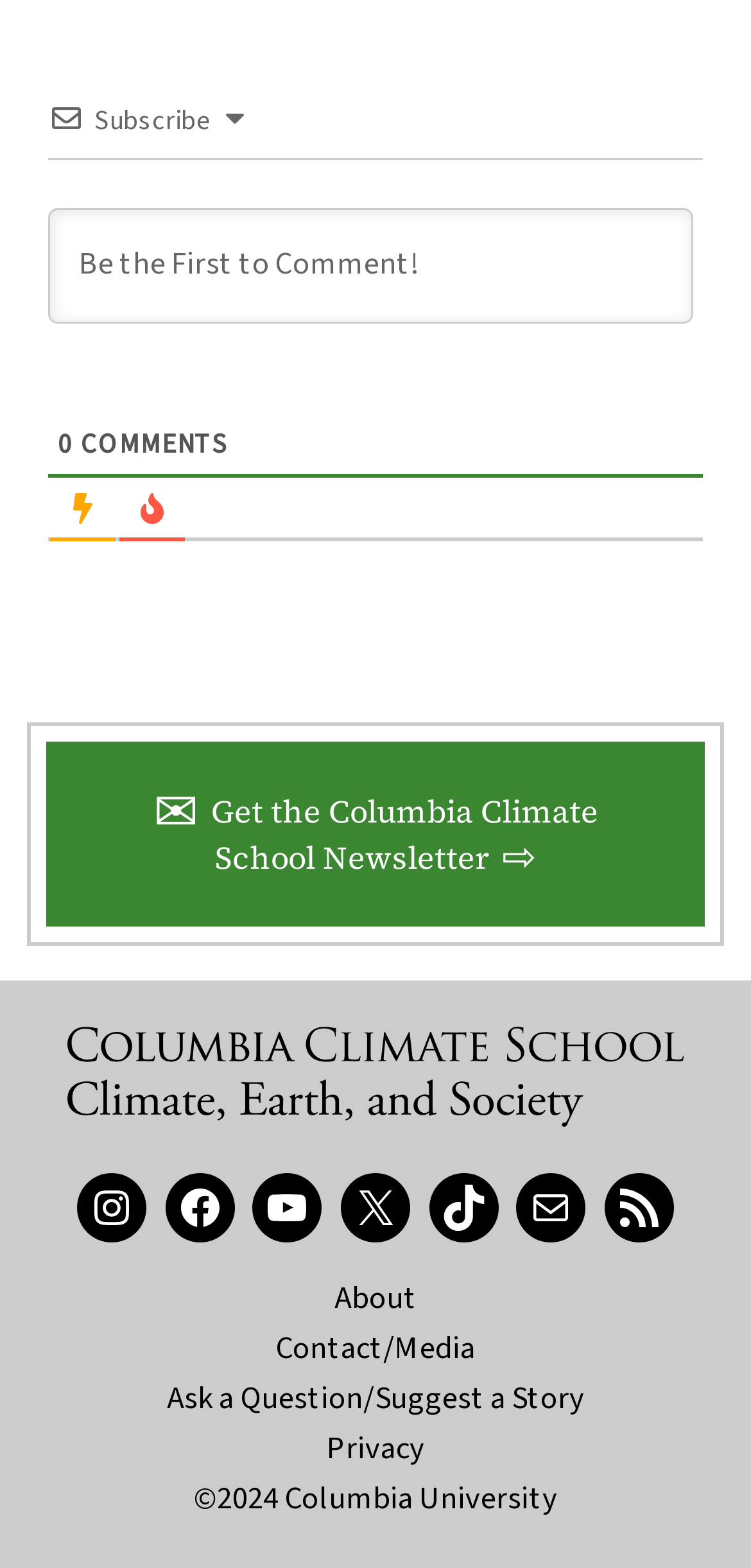Provide the bounding box coordinates of the UI element that matches the description: "Ask a Question/Suggest a Story".

[0.222, 0.877, 0.778, 0.905]